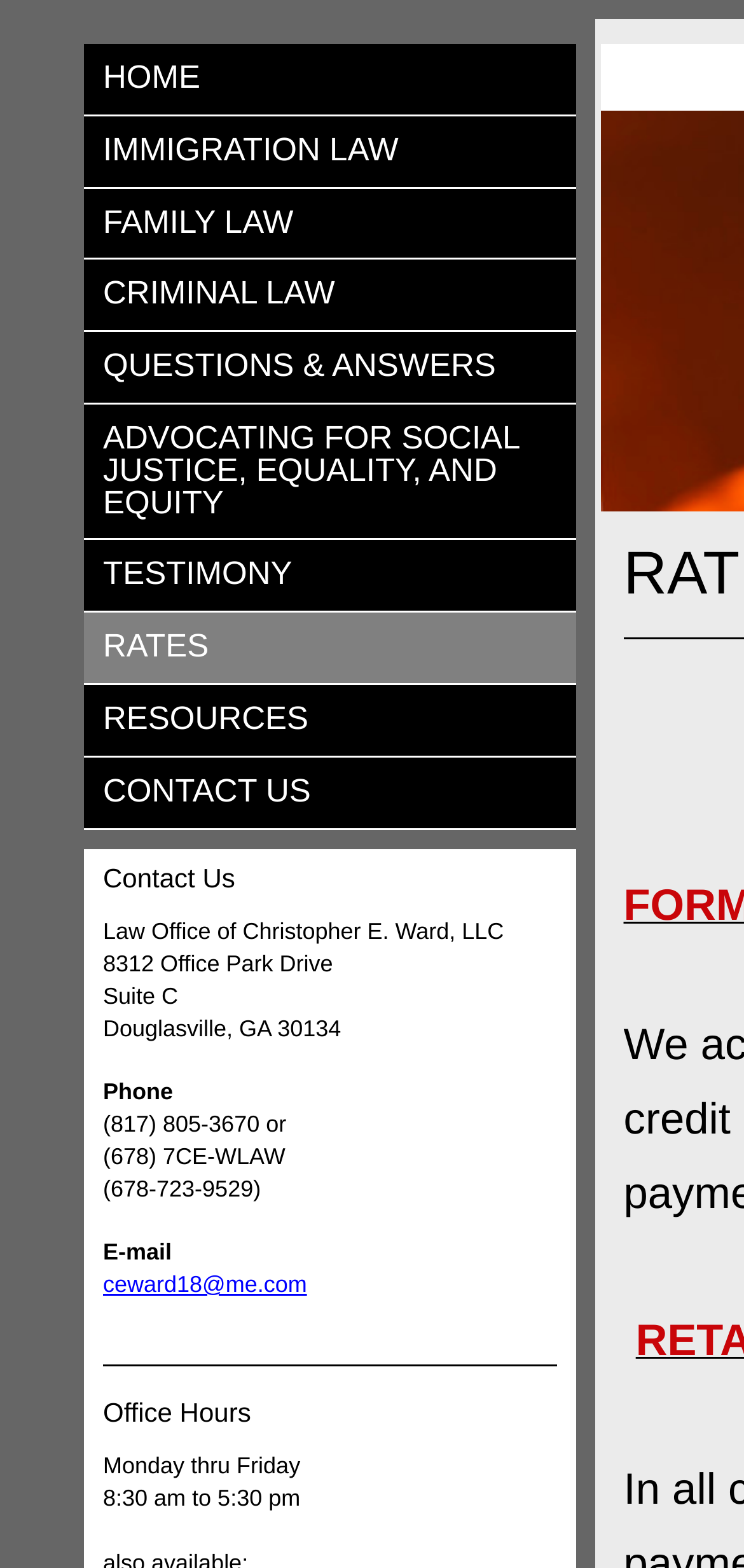Answer the following query with a single word or phrase:
What is the address of the law office?

8312 Office Park Drive, Suite C, Douglasville, GA 30134